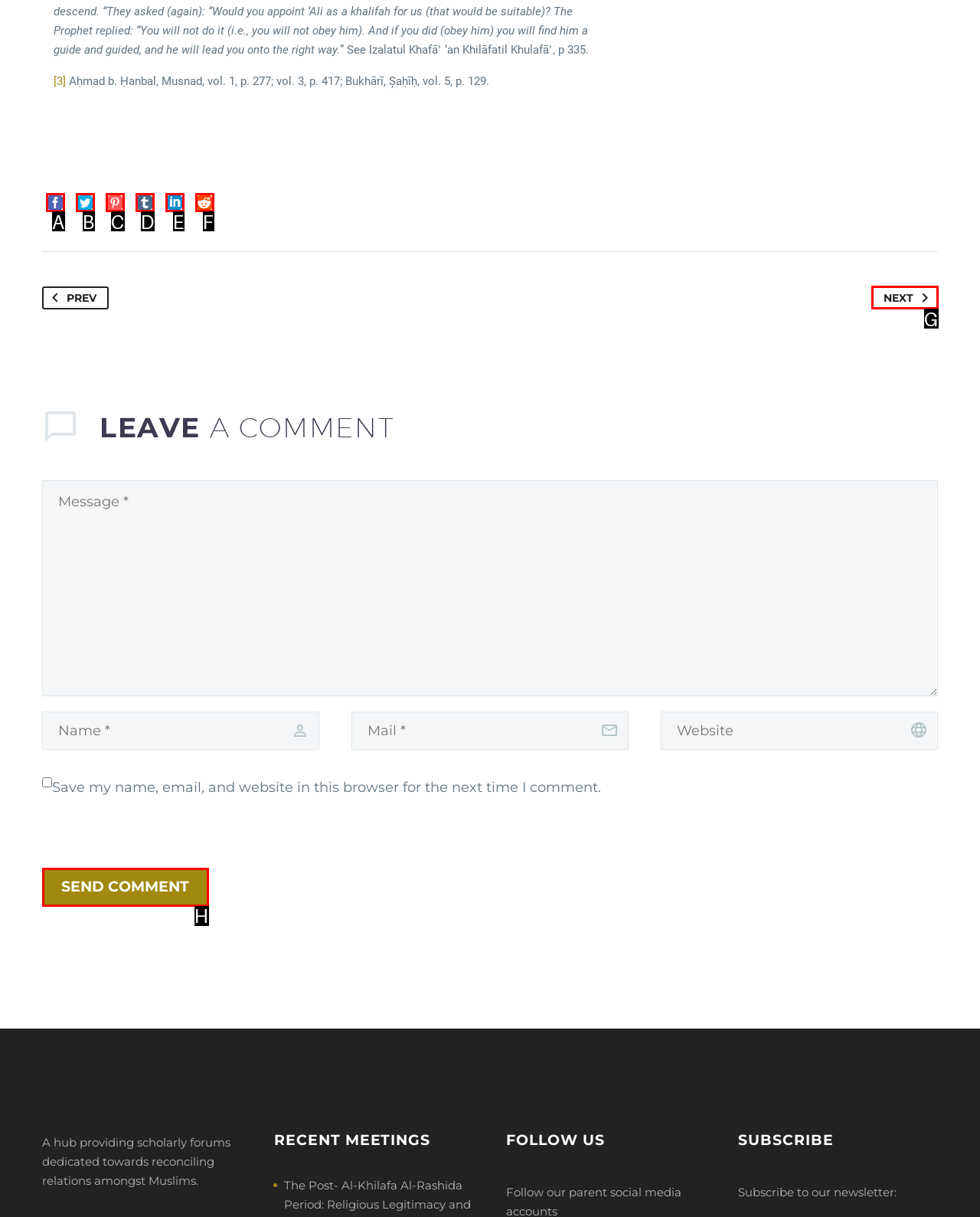Identify the option that corresponds to: Send Comment
Respond with the corresponding letter from the choices provided.

H